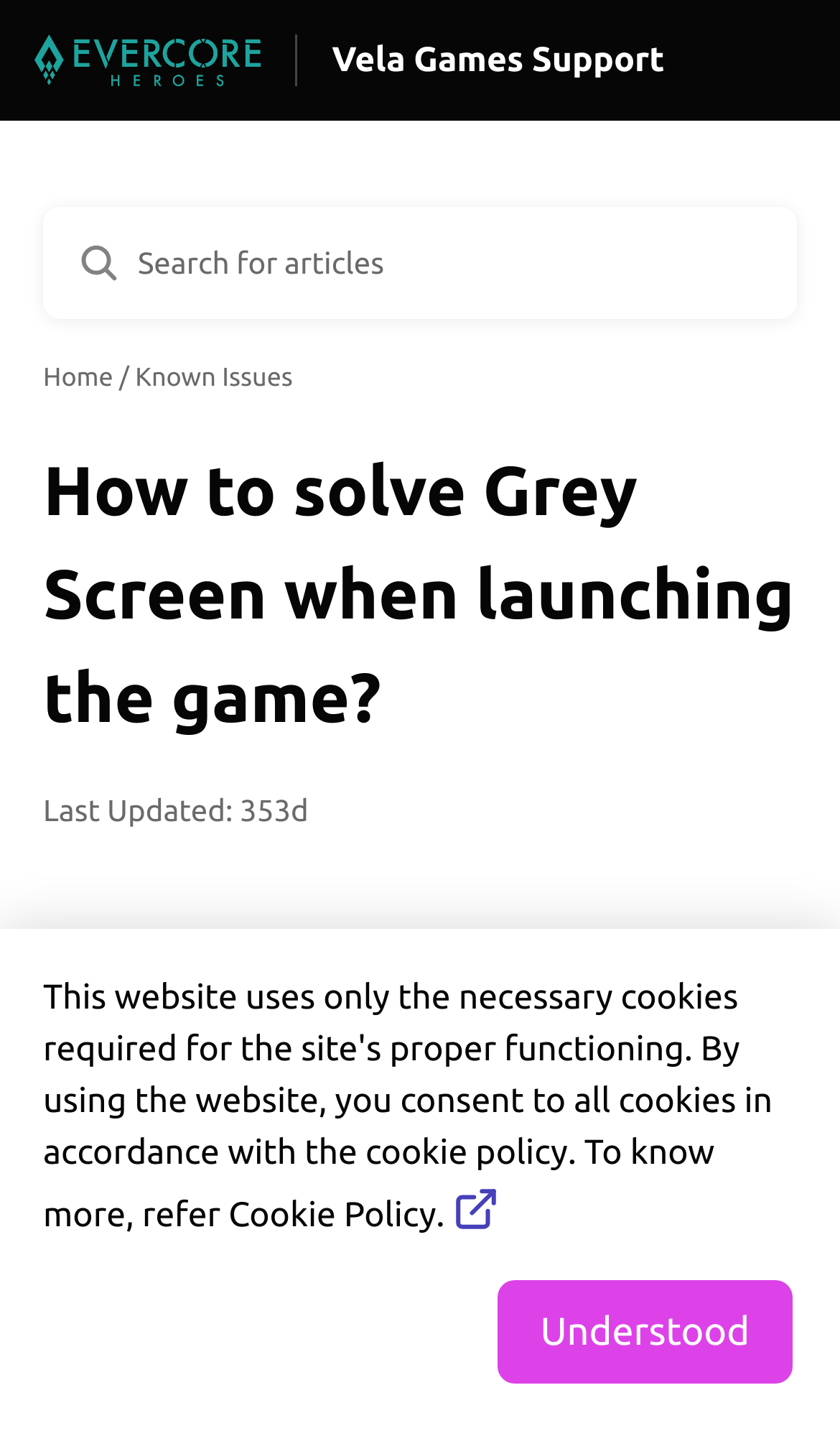Carefully examine the image and provide an in-depth answer to the question: What is the relationship between the Launcher and authentication?

The webpage content states that having the Launcher closed is a common cause of the grey screen issue, which is related to not being authenticated. Therefore, it can be inferred that the Launcher must be open and the user must be signed in to avoid authentication issues.